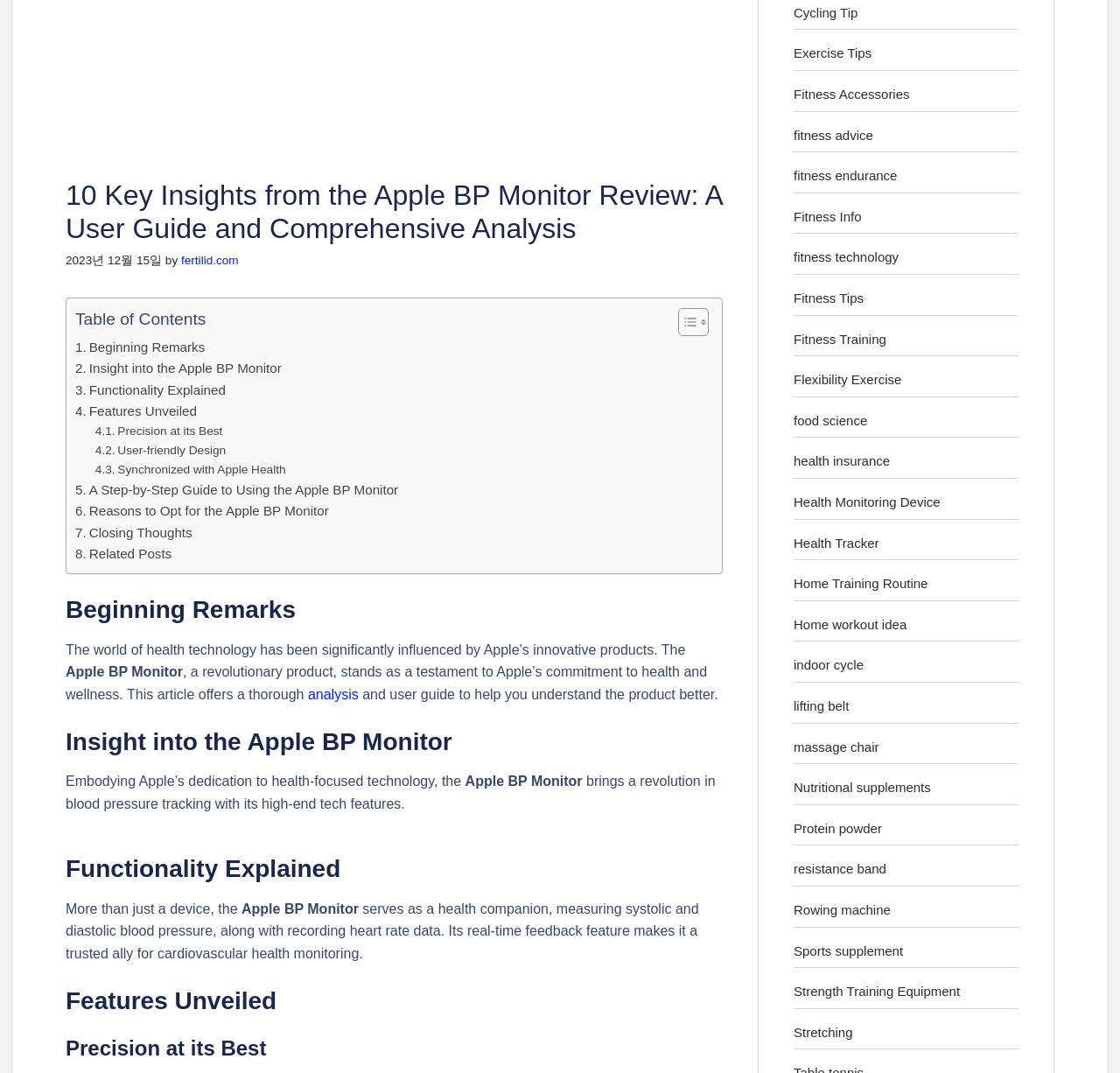From the screenshot, find the bounding box of the UI element matching this description: "Health Tracker". Supply the bounding box coordinates in the form [left, top, right, bottom], each a float between 0 and 1.

[0.709, 0.499, 0.785, 0.513]